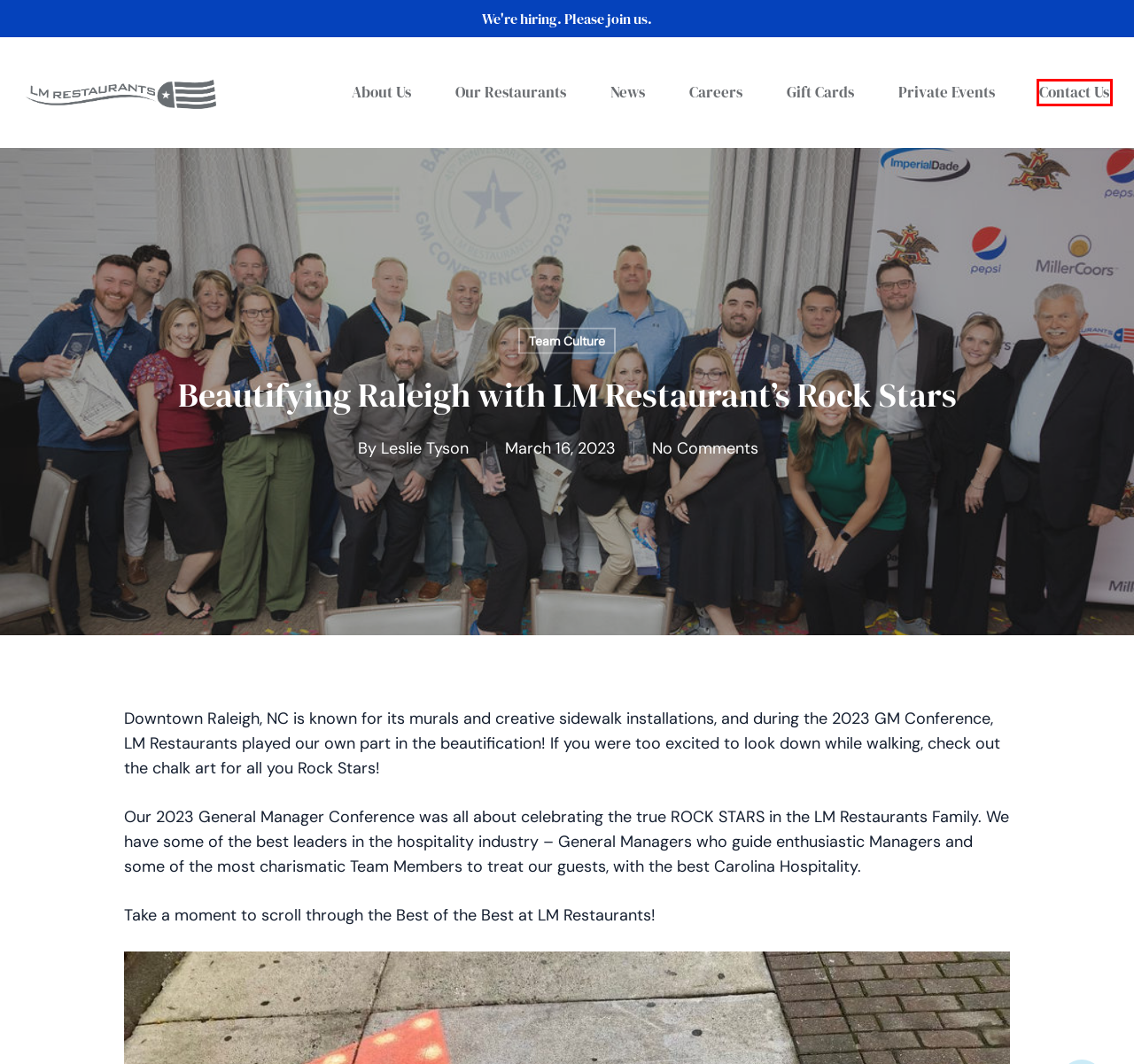Review the webpage screenshot and focus on the UI element within the red bounding box. Select the best-matching webpage description for the new webpage that follows after clicking the highlighted element. Here are the candidates:
A. News & Events | LM Restaurants
B. Gift Cards | LM Restaurants
C. Leslie Tyson, Author at LM Restaurants
D. Community Partners at the Pop-Up Shop at Martin Street - LM Restaurants
E. And the WRAL Voters Choice Winners are... - LM Restaurants
F. LM Restaurants | Carolina Hospitality
G. LM Restaurants Careers - LM Restaurants
H. Contact Us | LM Restaurants

H